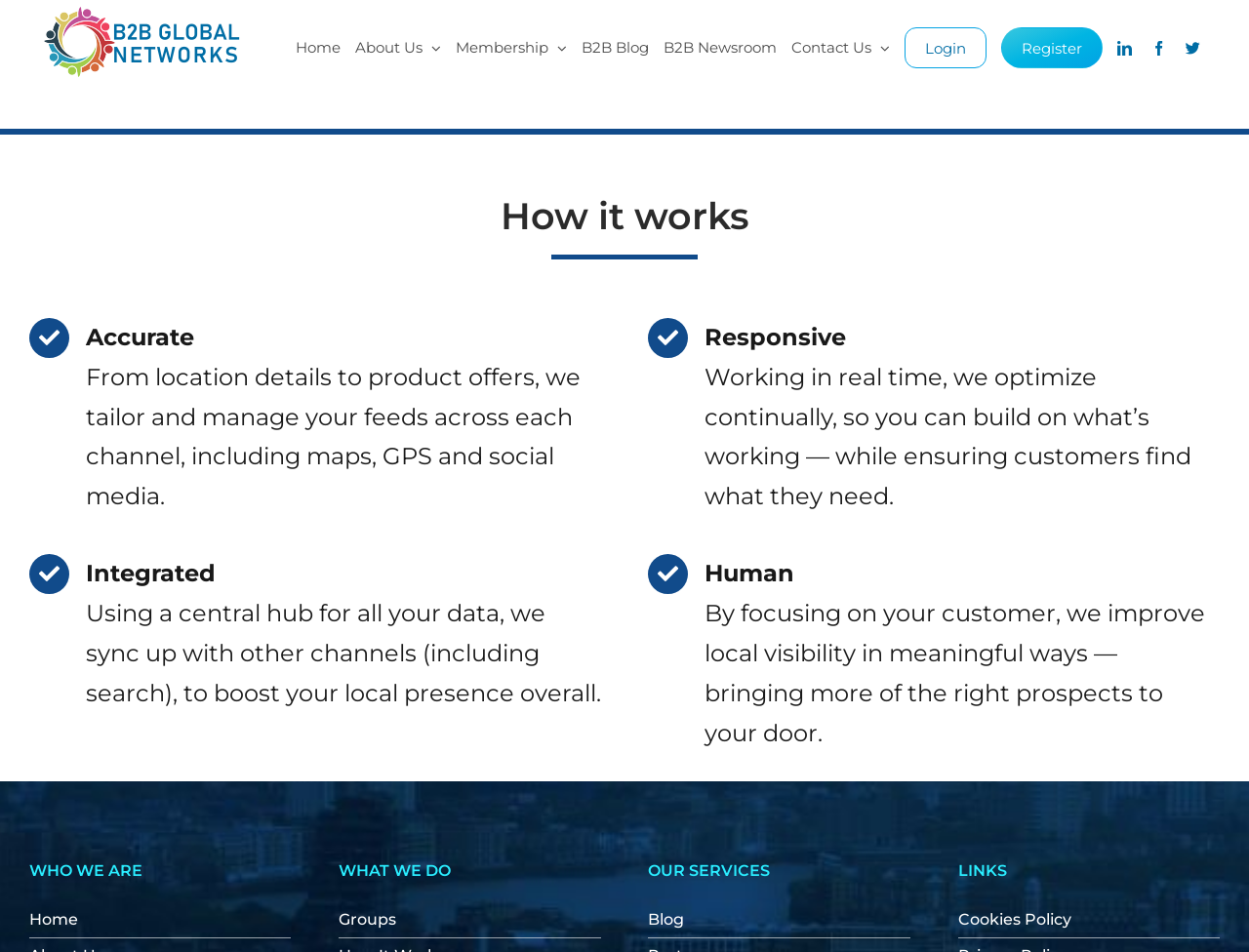Please answer the following question using a single word or phrase: 
What is the link to the company's blog?

B2B Blog